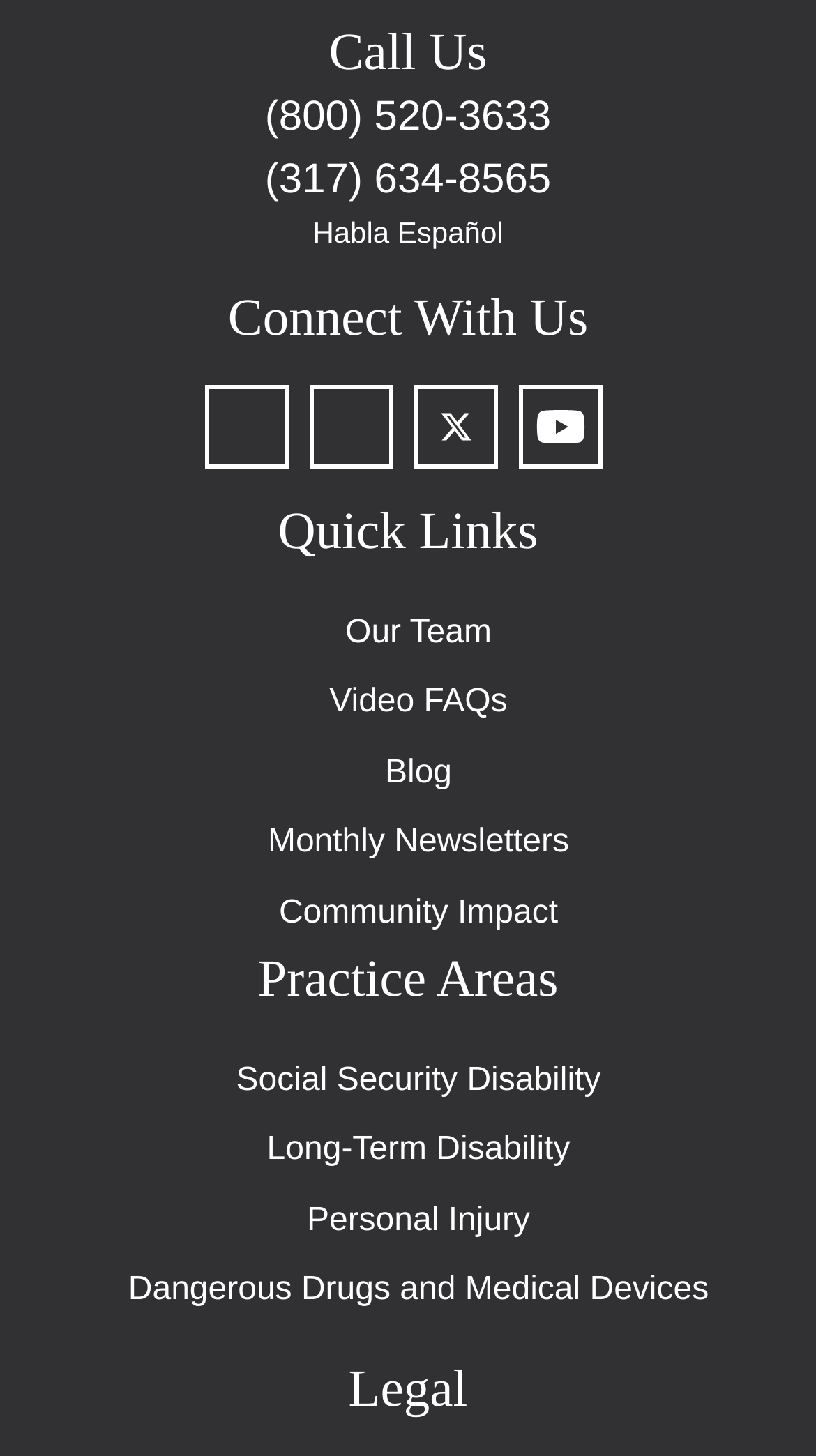Find the bounding box coordinates of the area to click in order to follow the instruction: "Learn about Social Security Disability".

[0.264, 0.718, 0.736, 0.766]